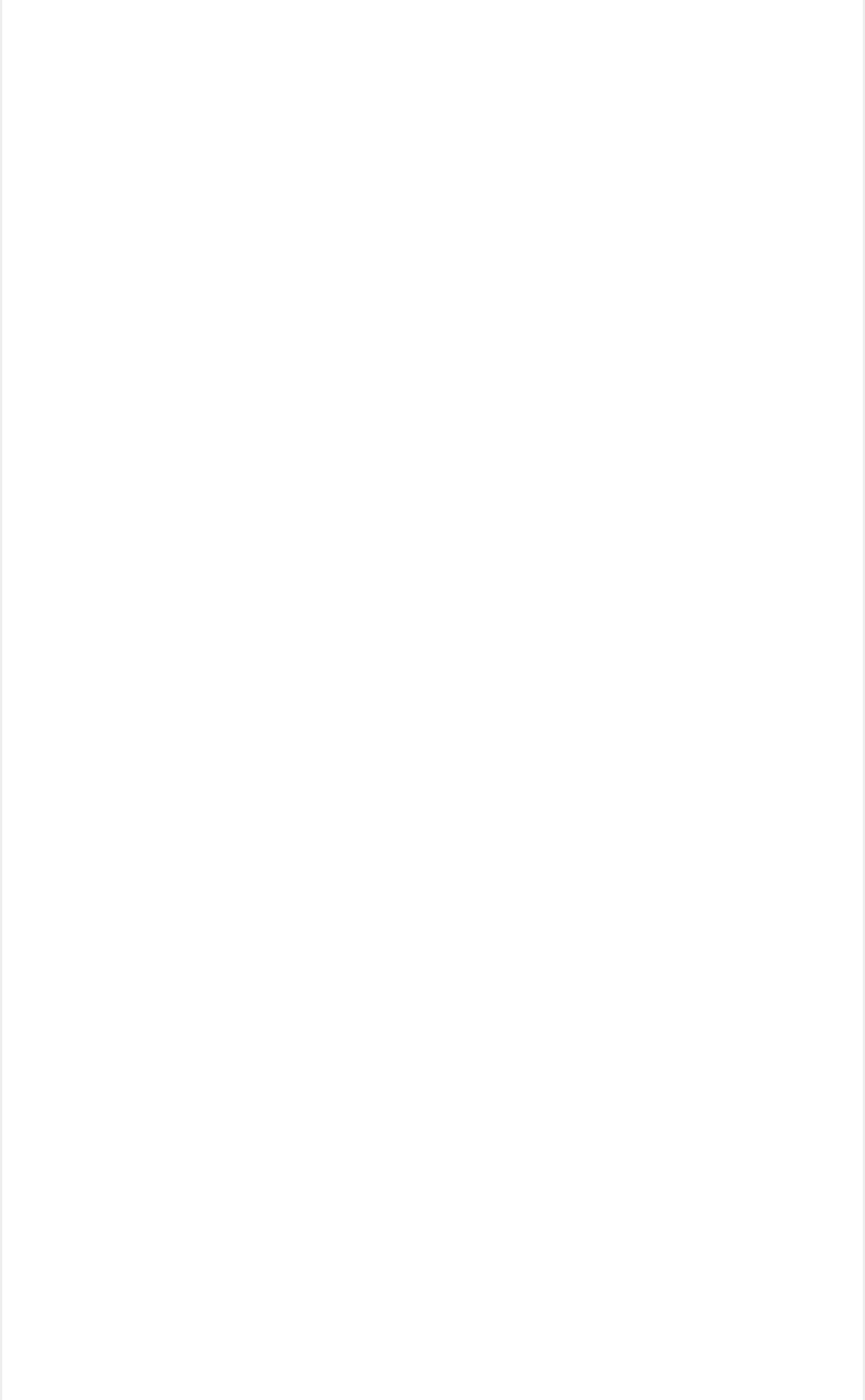Using the element description May 2015, predict the bounding box coordinates for the UI element. Provide the coordinates in (top-left x, top-left y, bottom-right x, bottom-right y) format with values ranging from 0 to 1.

[0.052, 0.645, 0.198, 0.672]